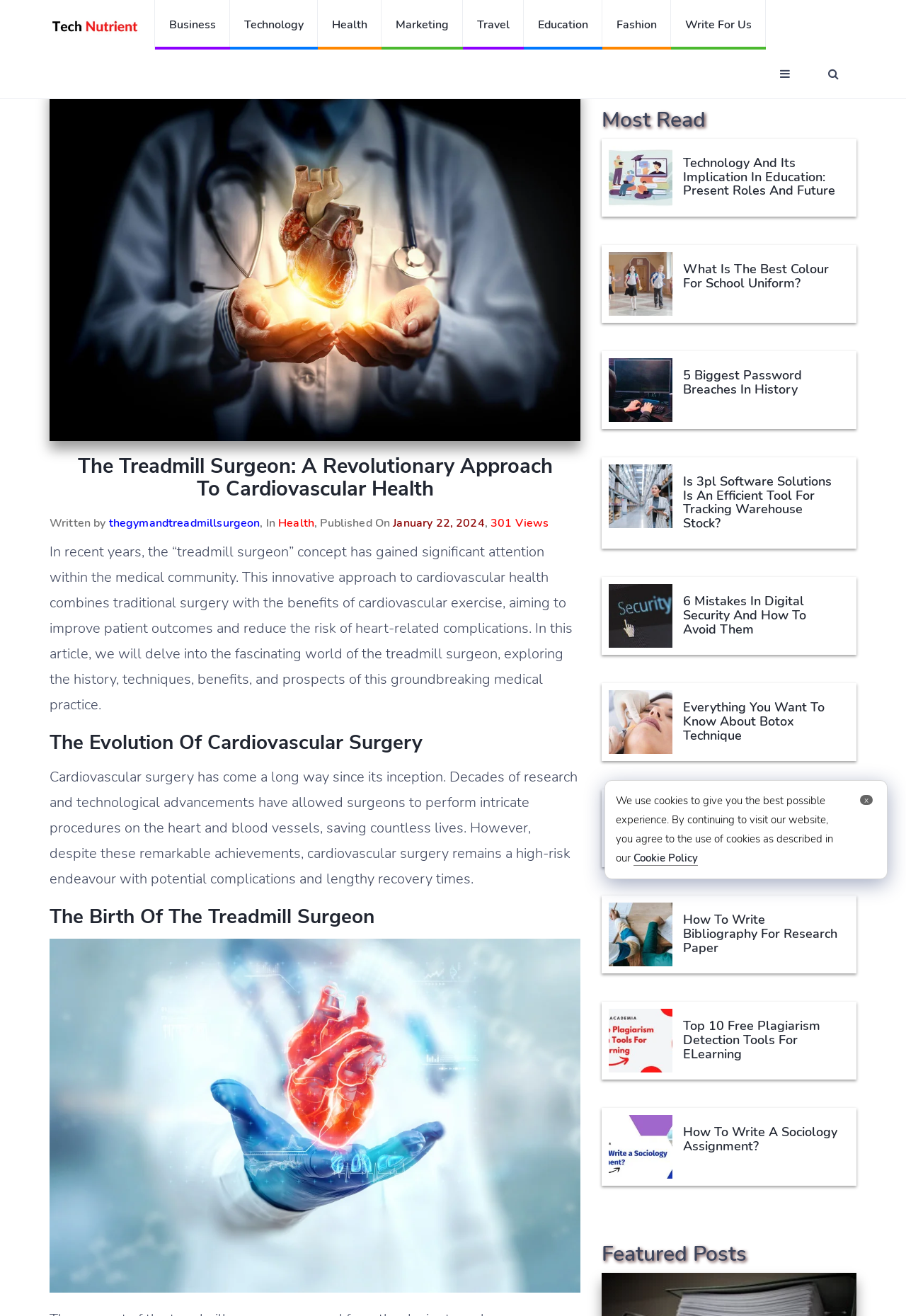Generate a thorough explanation of the webpage's elements.

This webpage is about the "Treadmill Surgeon" concept, a revolutionary approach to cardiovascular health that combines traditional surgery with cardiovascular exercise. The page is divided into several sections, with a prominent image of a treadmill surgeon at the top.

At the very top of the page, there is a navigation menu with links to various categories, including Business, Technology, Health, Marketing, Travel, Education, and Fashion. Below this menu, there are two buttons, one with a search icon and another with a bell icon.

The main content of the page starts with a heading that reads "The Treadmill Surgeon: A Revolutionary Approach to Cardiovascular Health." Below this heading, there is a brief introduction to the concept, followed by a section that discusses the evolution of cardiovascular surgery.

The next section is titled "The Birth of the Treadmill Surgeon" and features an image related to cardiovascular health. This section is followed by a list of "Most Read" articles, which includes links to various topics such as technology in education, password breaches, and ecommerce platforms.

The page also features a section with a heading "The Treadmill Surgeon: A Revolutionary Approach to Cardiovascular Health" that provides more information about the concept, including its history, techniques, benefits, and prospects. This section is followed by another section that discusses the evolution of cardiovascular surgery.

At the bottom of the page, there is a section titled "Featured Posts" that lists several articles on various topics, including digital security, botox technique, and plagiarism detection tools. Each article is represented by a link and an accompanying image.